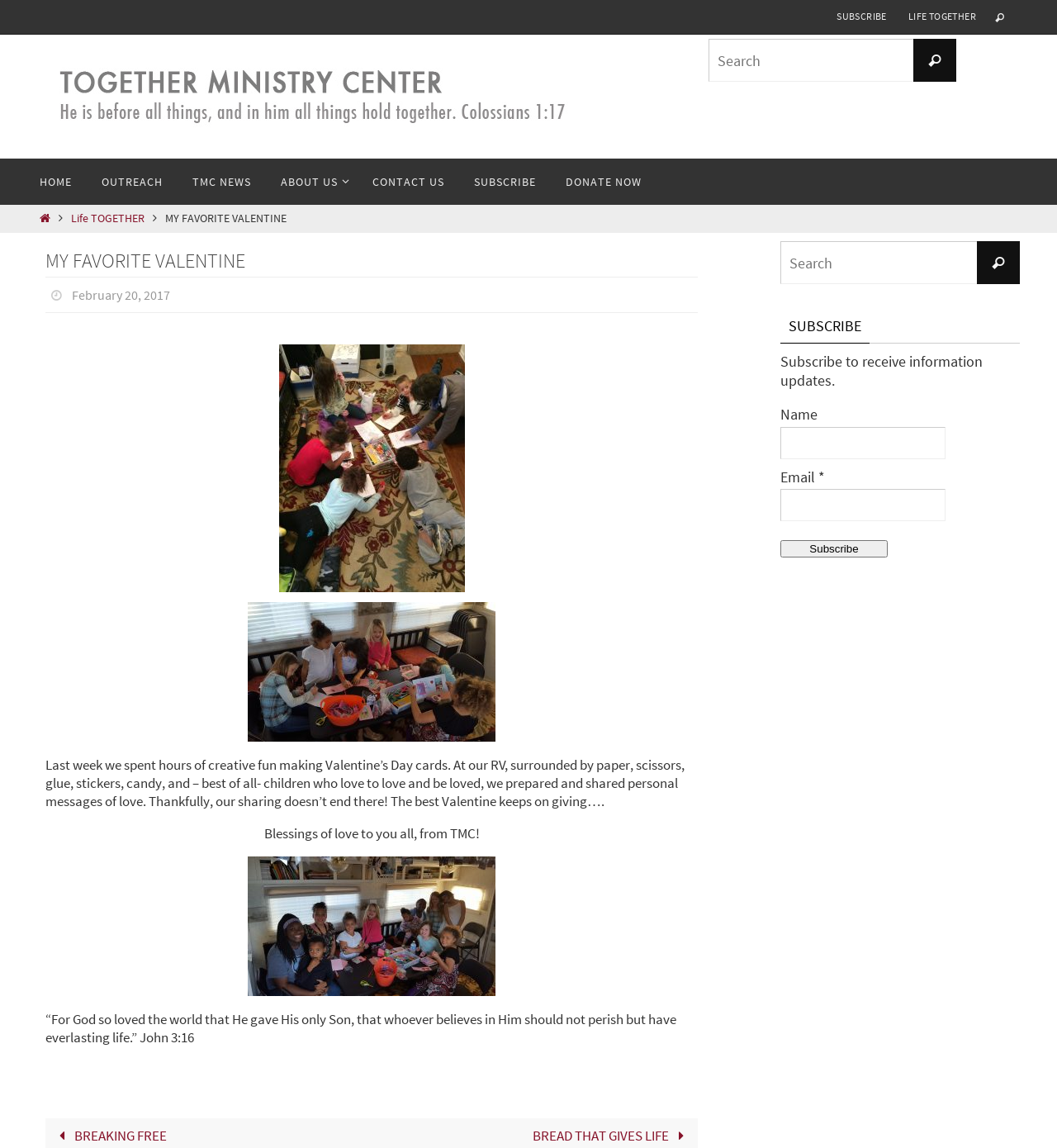Extract the bounding box of the UI element described as: "Subscribe".

[0.784, 0.005, 0.847, 0.024]